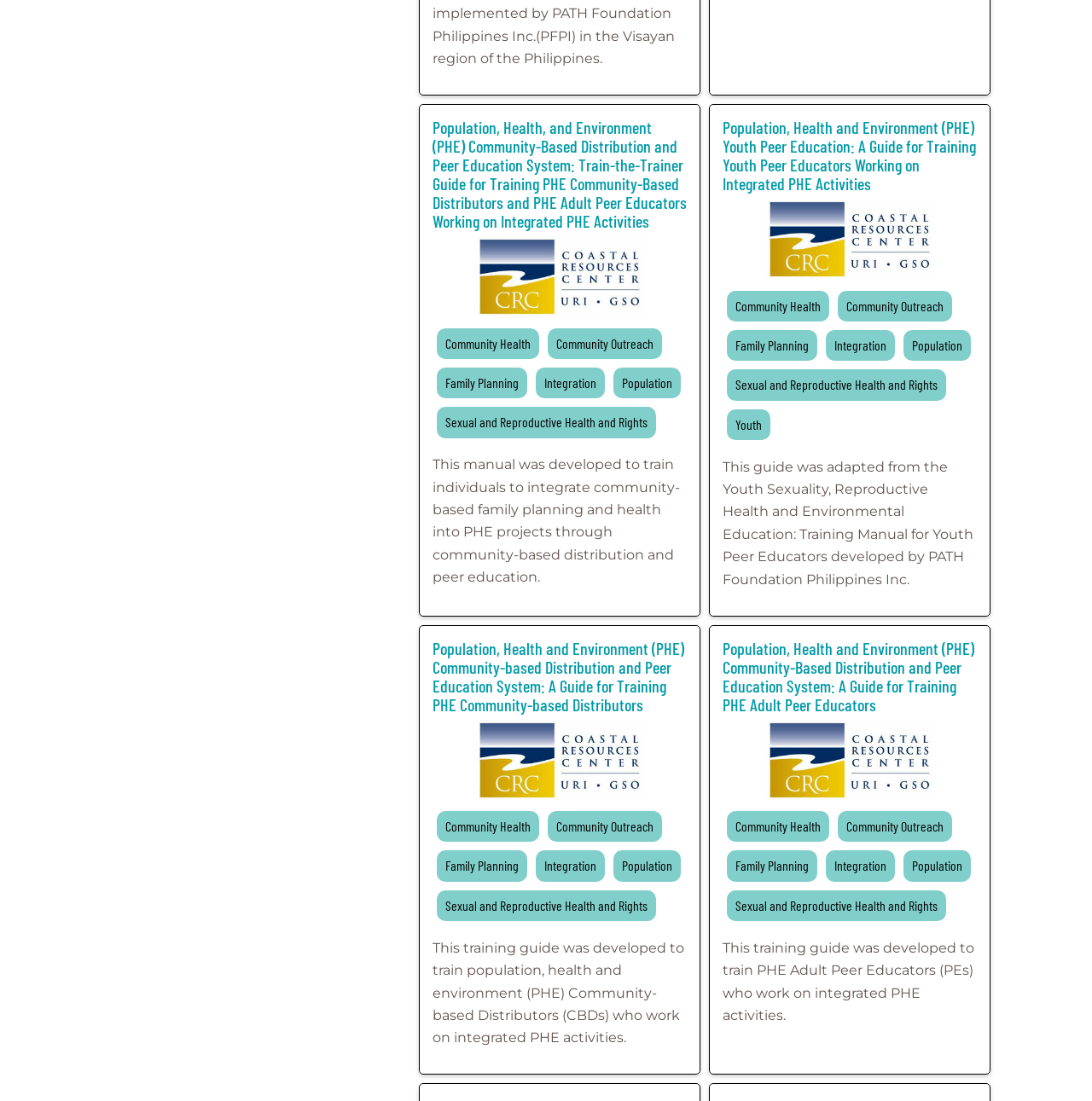Given the content of the image, can you provide a detailed answer to the question?
What is the purpose of the 'Train-the-Trainer Guide'?

The static text associated with the link 'Population, Health, and Environment (PHE) Community-Based Distribution and Peer Education System: Train-the-Trainer Guide for Training PHE Community-Based Distributors and PHE Adult Peer Educators Working on Integrated PHE Activities' suggests that the guide is intended to train individuals to integrate community-based family planning and health into PHE projects through community-based distribution and peer education.